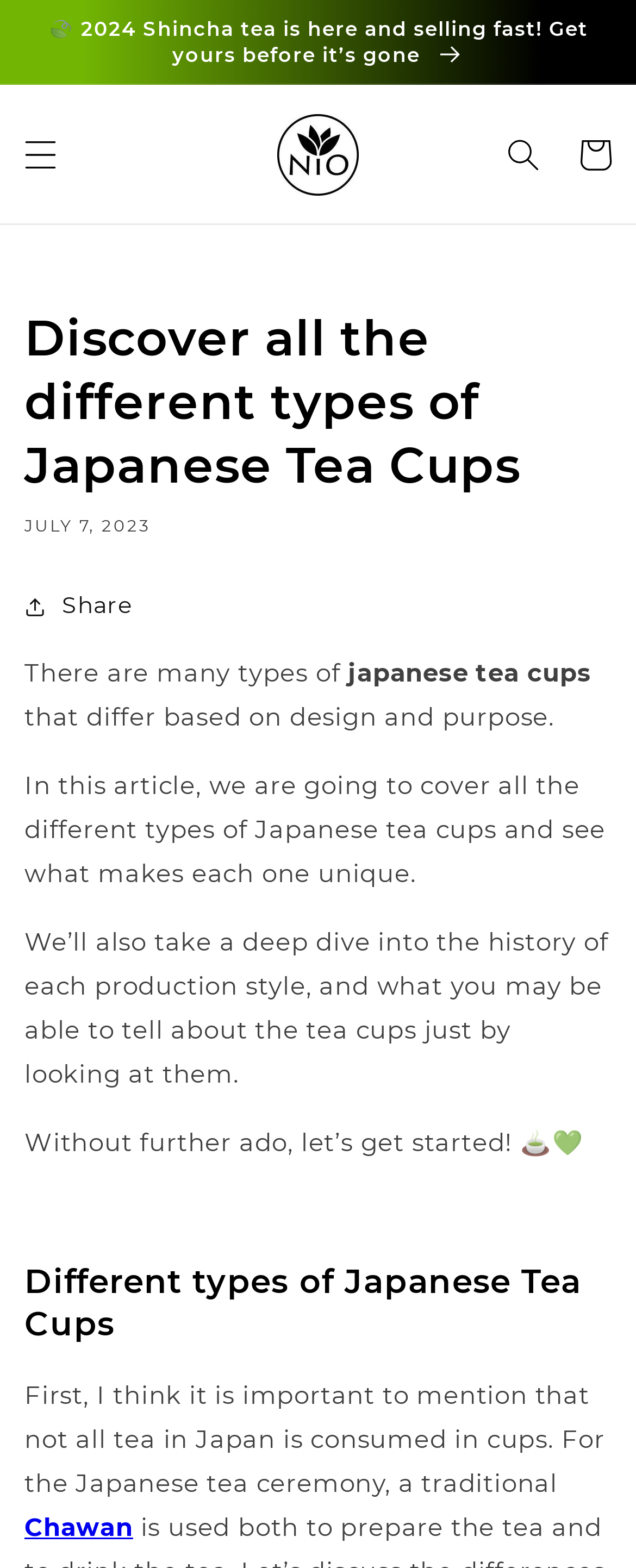What is the website's name?
Based on the image, answer the question with as much detail as possible.

The website's name can be found in the top-left corner of the webpage, where the logo 'Nio Teas' is displayed.